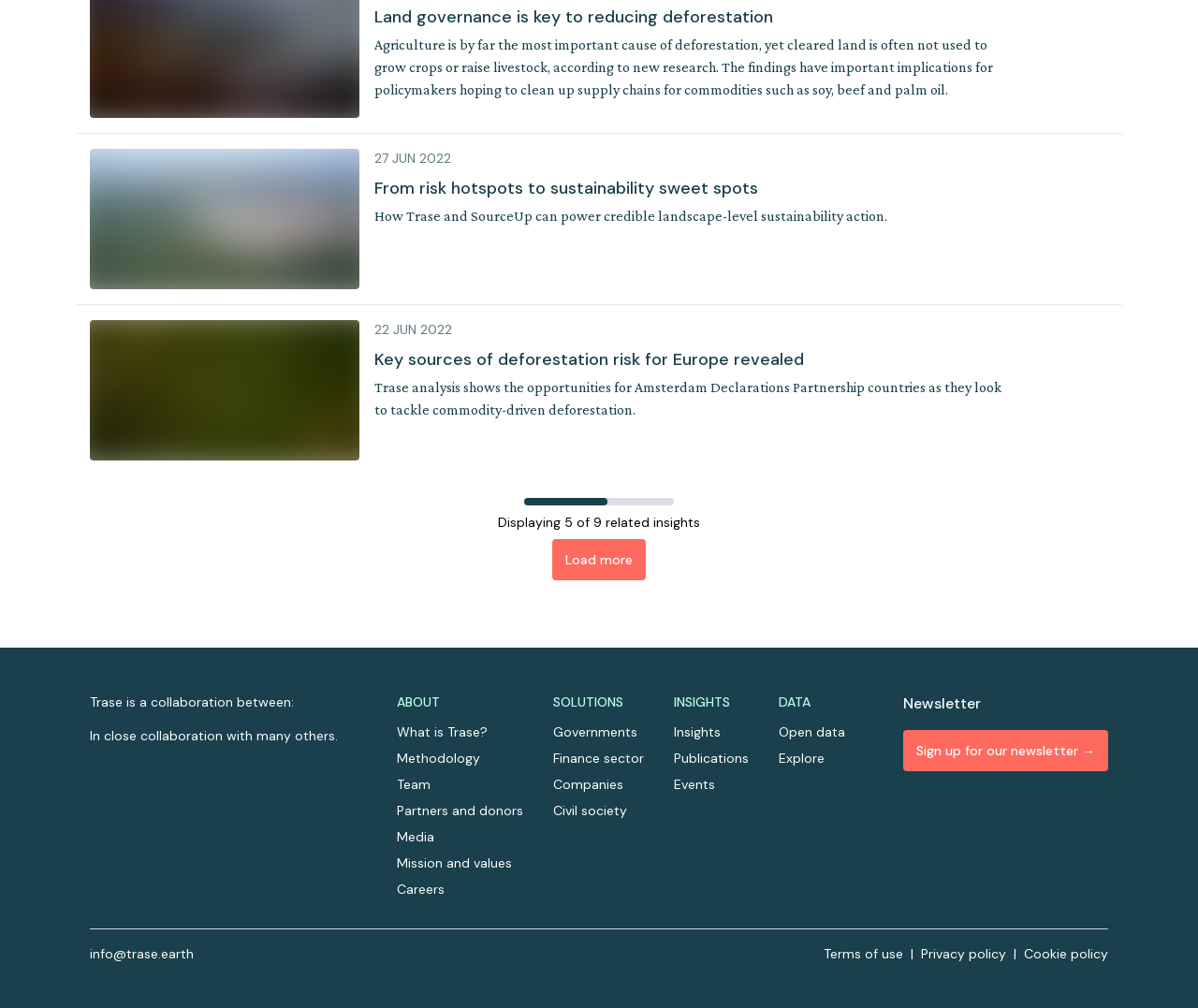Please answer the following question using a single word or phrase: 
What is the purpose of the 'Load more' button?

To load more insights